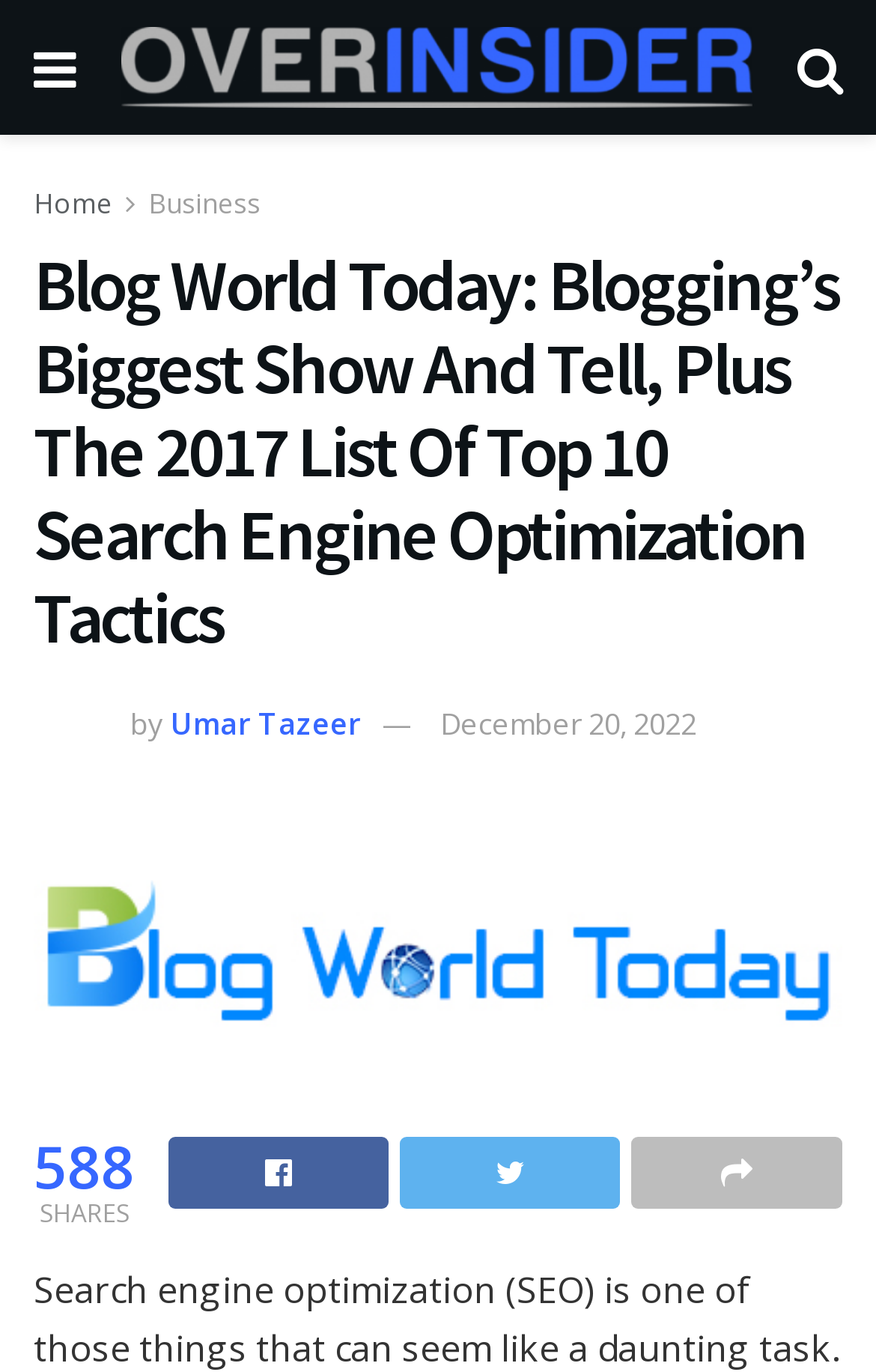Please predict the bounding box coordinates (top-left x, top-left y, bottom-right x, bottom-right y) for the UI element in the screenshot that fits the description: Umar Tazeer

[0.195, 0.514, 0.413, 0.544]